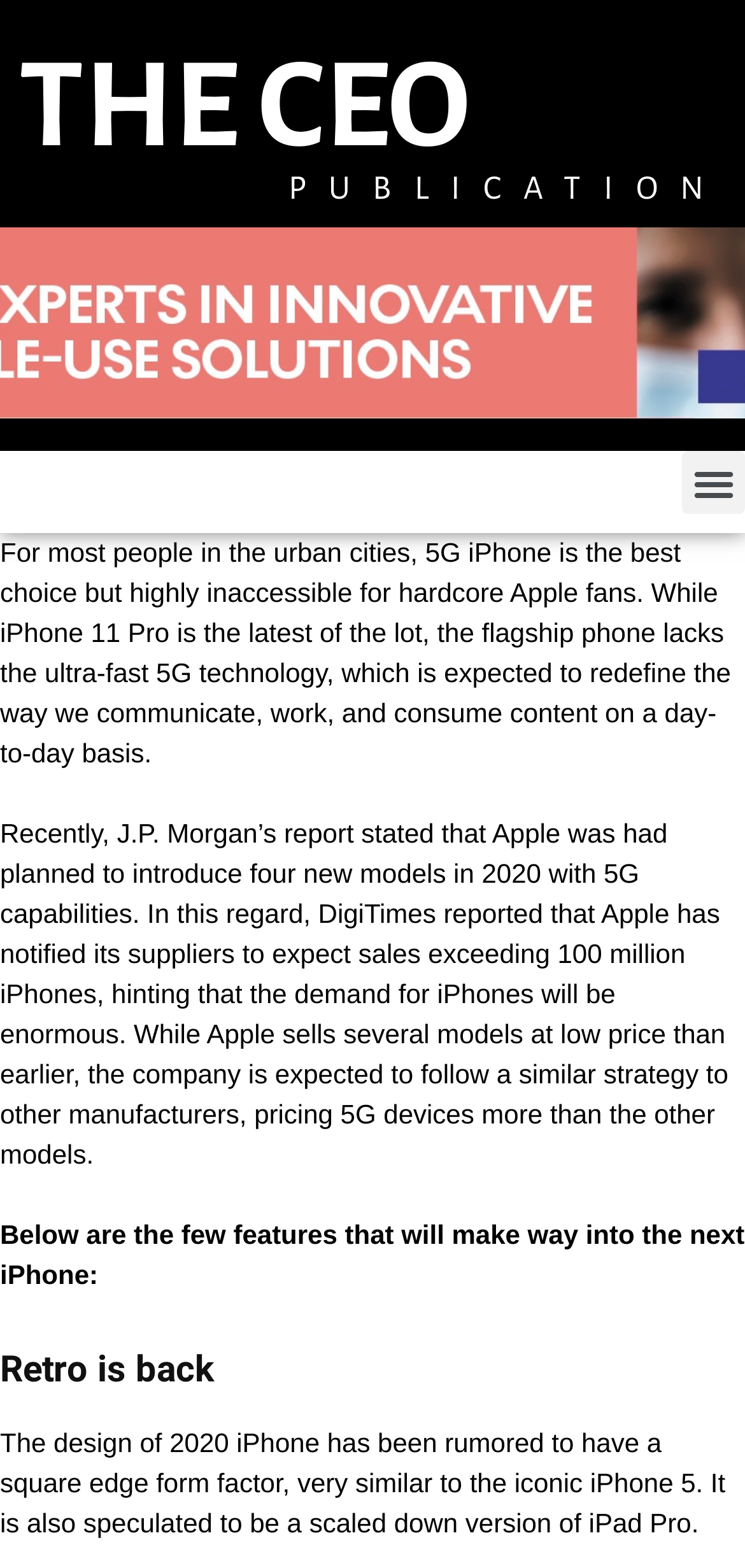Please provide a detailed answer to the question below by examining the image:
What is the expected demand for iPhones in 2020?

According to DigiTimes report mentioned in the article, Apple has notified its suppliers to expect sales exceeding 100 million iPhones, hinting that the demand for iPhones will be enormous.